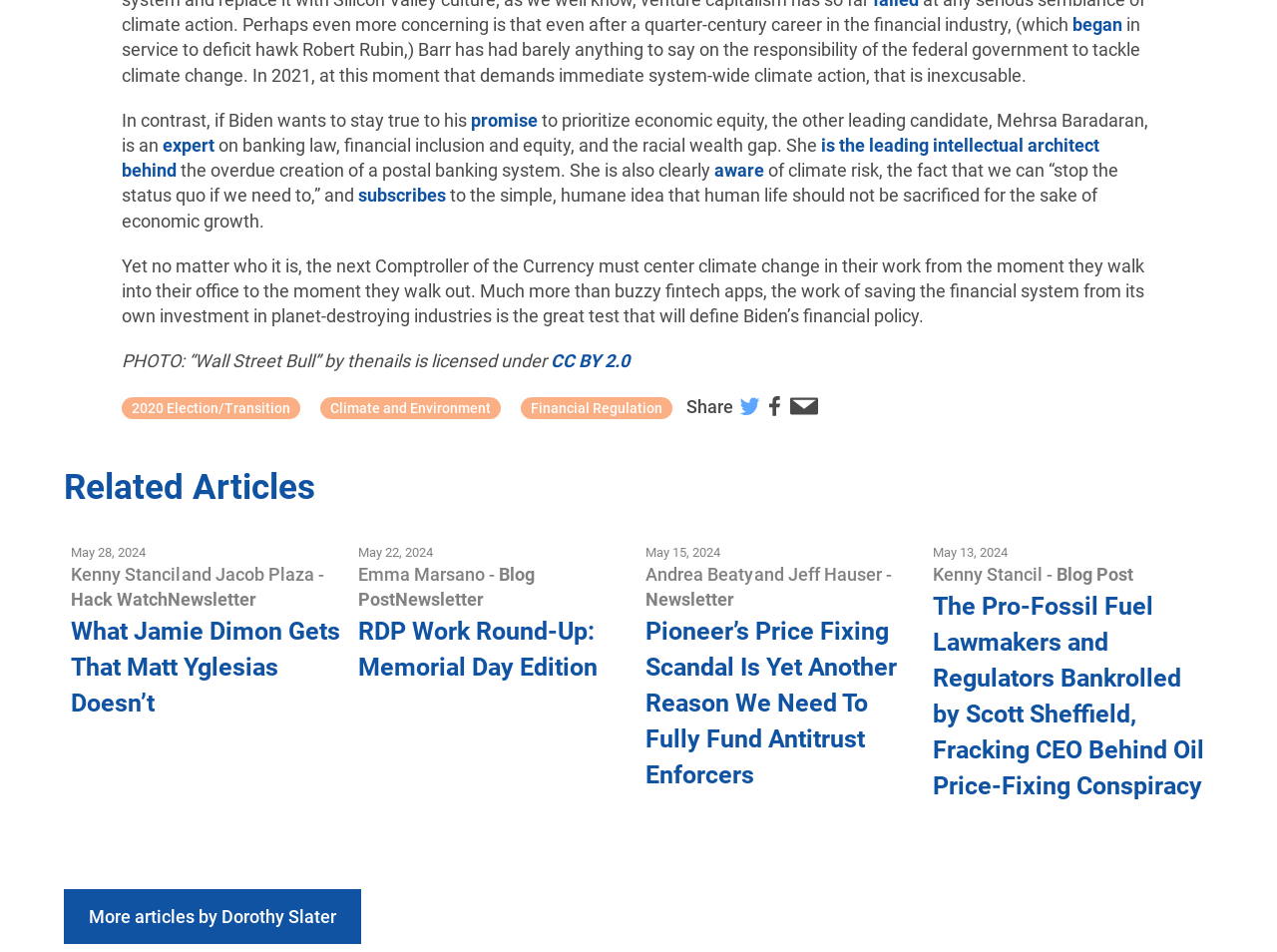Please provide a detailed answer to the question below based on the screenshot: 
Who is the author of the article?

The author of the article is mentioned at the bottom of the page, with a link to 'More articles by Dorothy Slater'.